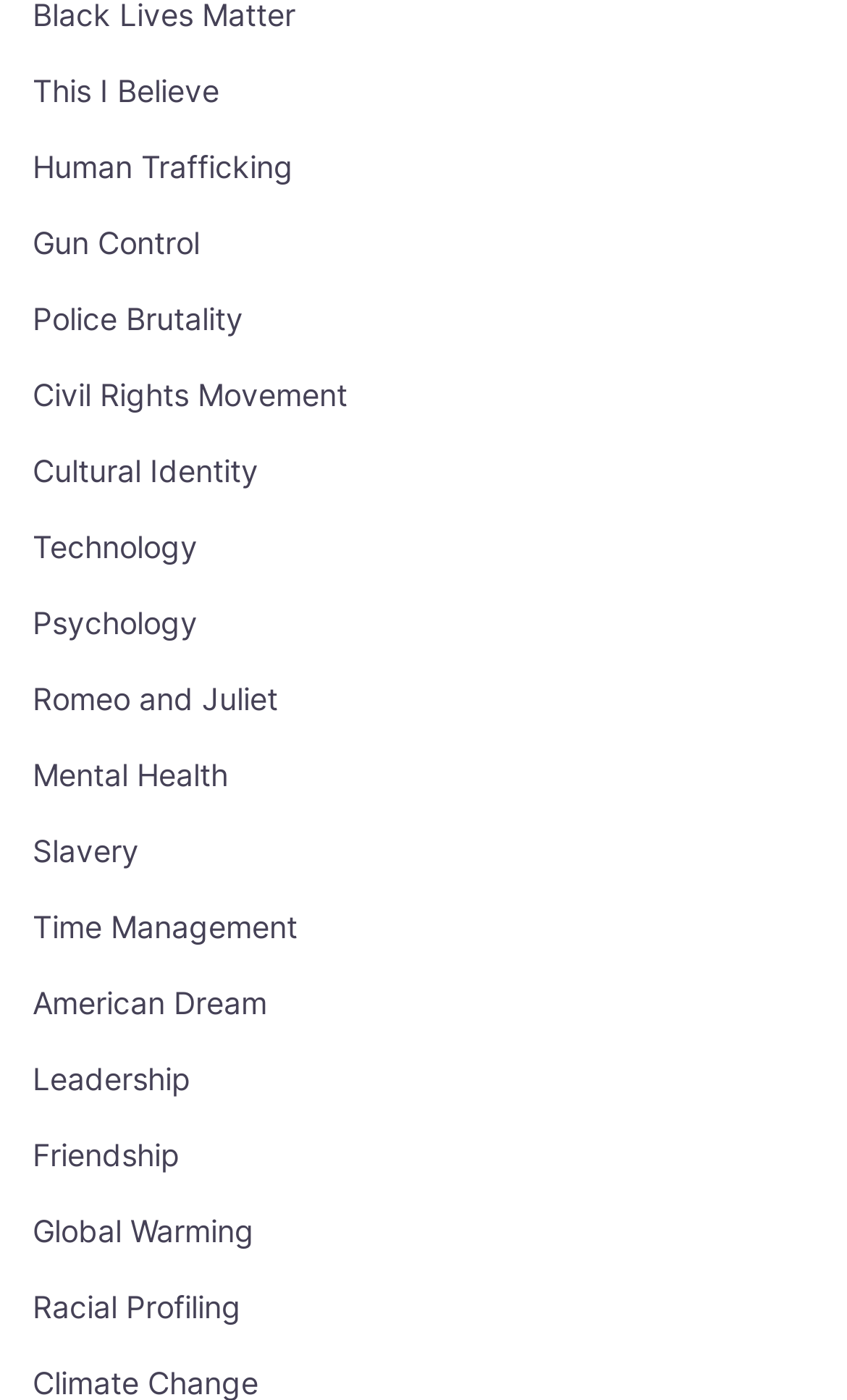Identify the bounding box for the described UI element: "Mental Health".

[0.038, 0.54, 0.269, 0.566]